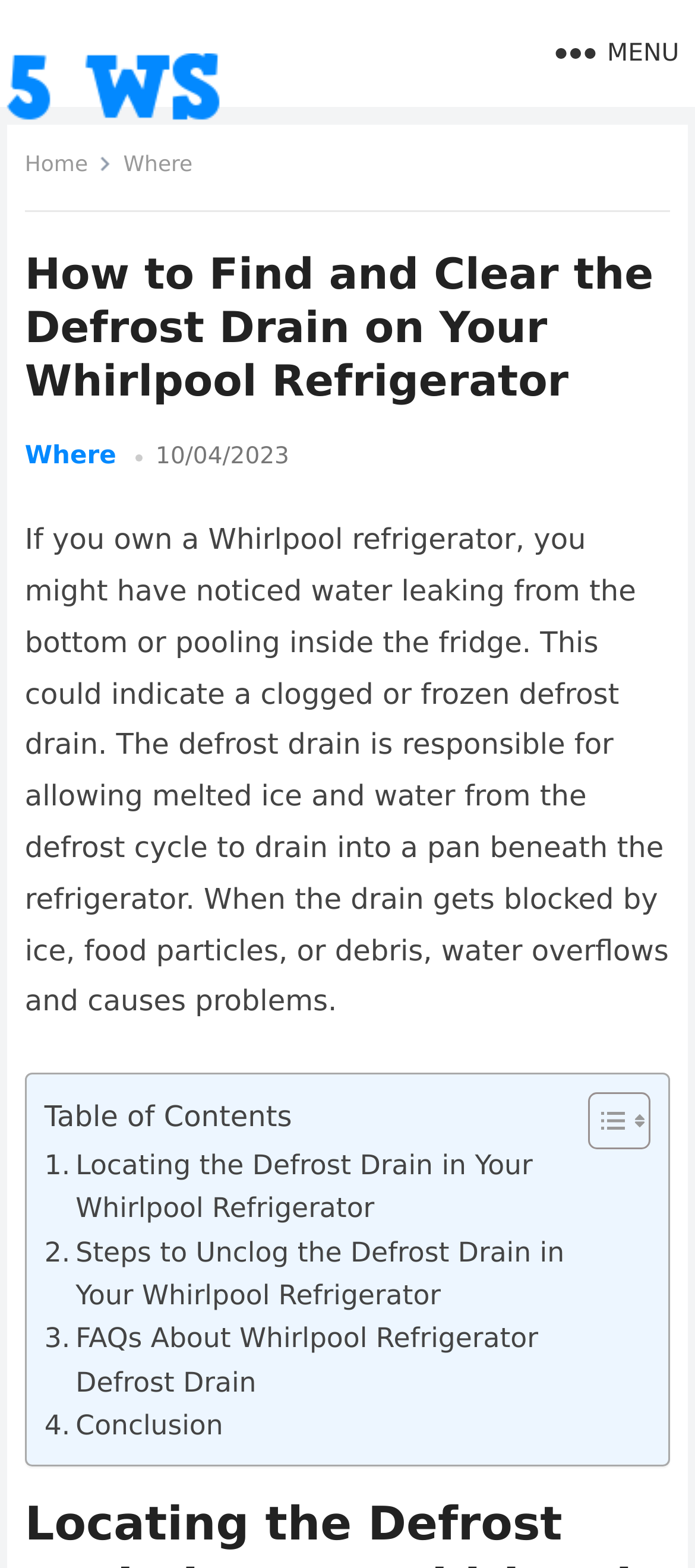Locate the bounding box coordinates of the clickable region to complete the following instruction: "Read the article about Locating the Defrost Drain in Your Whirlpool Refrigerator."

[0.064, 0.729, 0.821, 0.785]